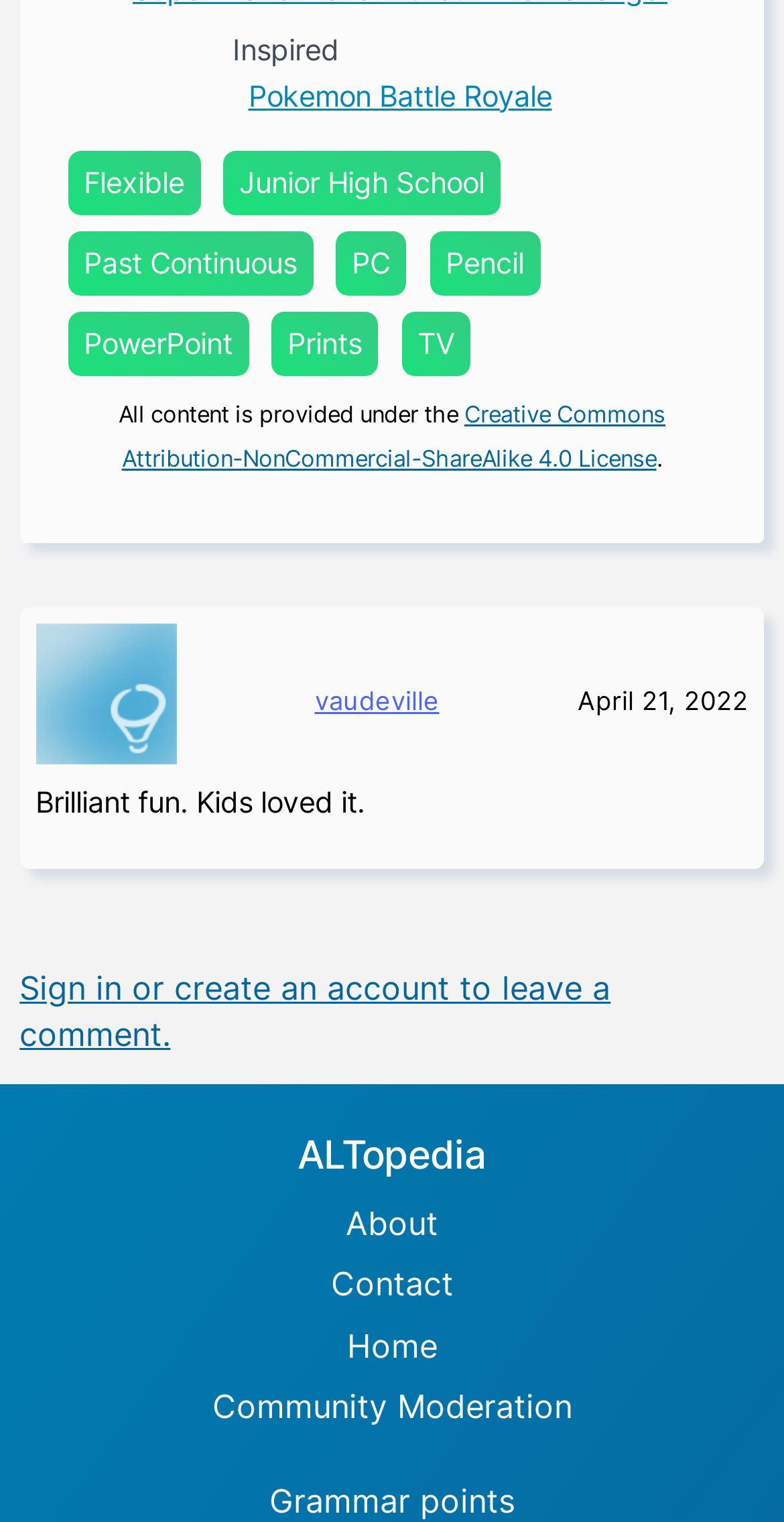How many links are there in the top section?
Using the details shown in the screenshot, provide a comprehensive answer to the question.

I counted the links in the top section of the webpage, starting from 'Flexible' to 'TV', and found a total of 8 links.